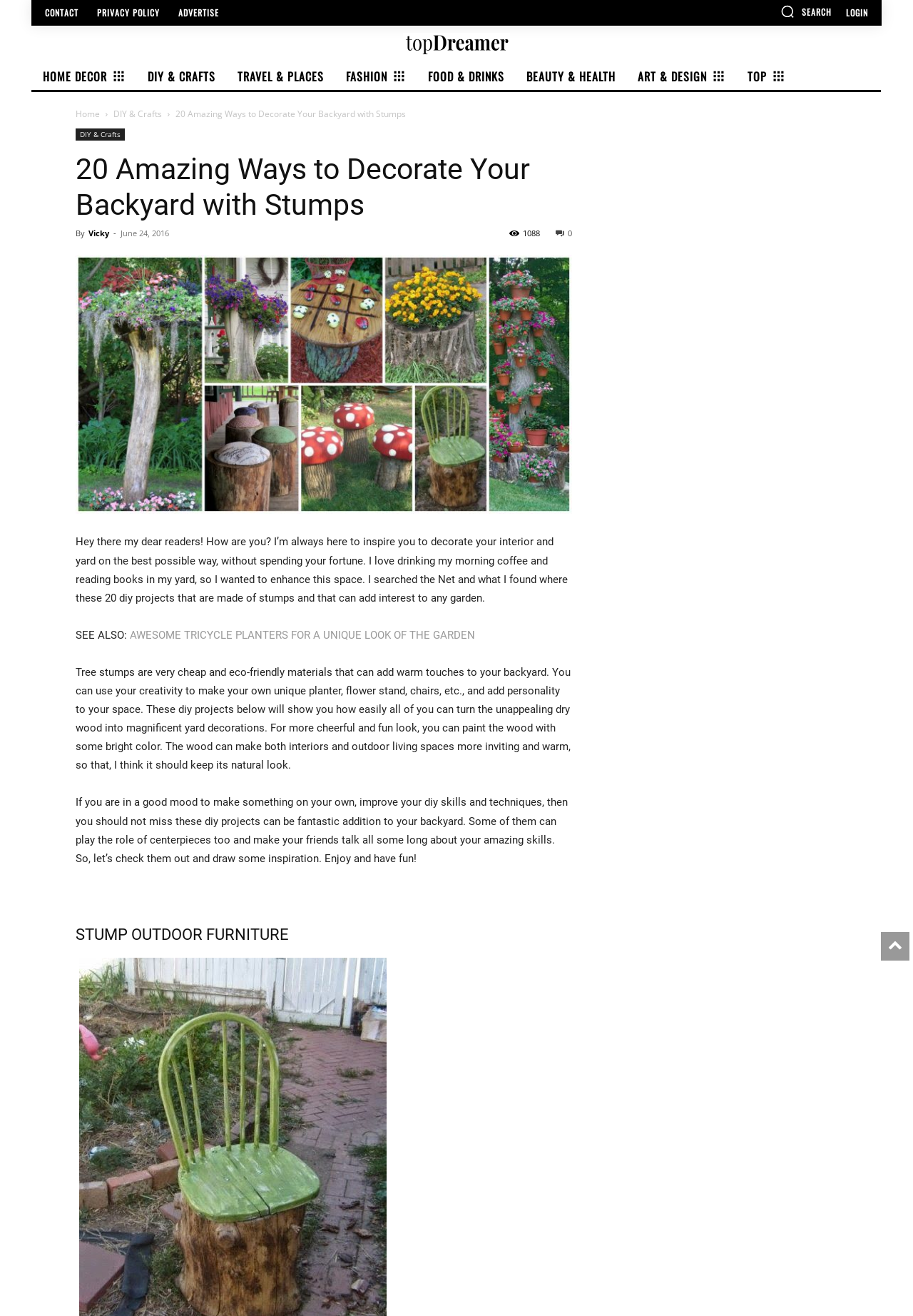Identify the bounding box coordinates of the element that should be clicked to fulfill this task: "visit the DIY & Crafts section". The coordinates should be provided as four float numbers between 0 and 1, i.e., [left, top, right, bottom].

[0.124, 0.082, 0.177, 0.091]